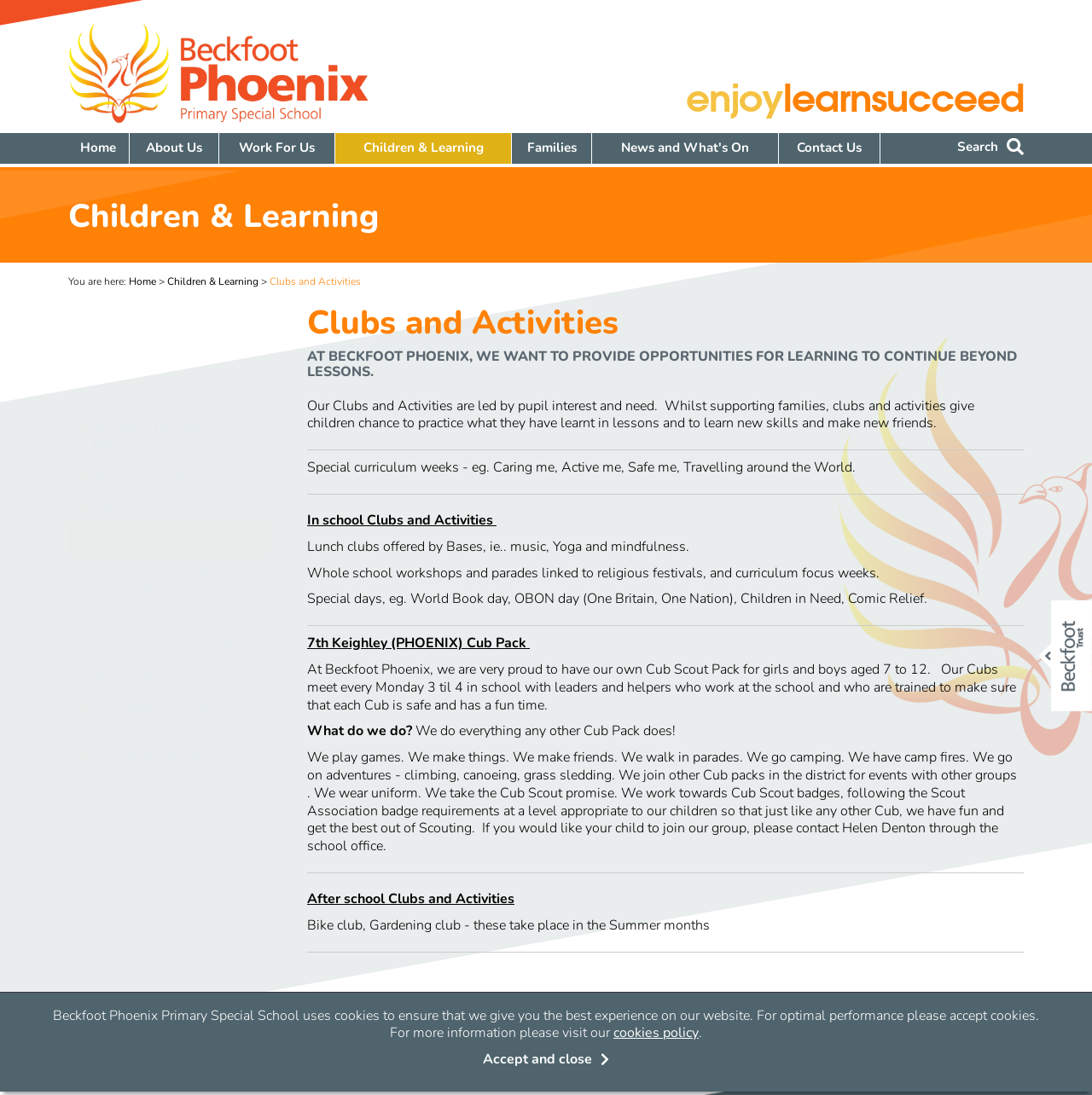Pinpoint the bounding box coordinates of the clickable element to carry out the following instruction: "Click the 'Home' link."

[0.062, 0.121, 0.118, 0.149]